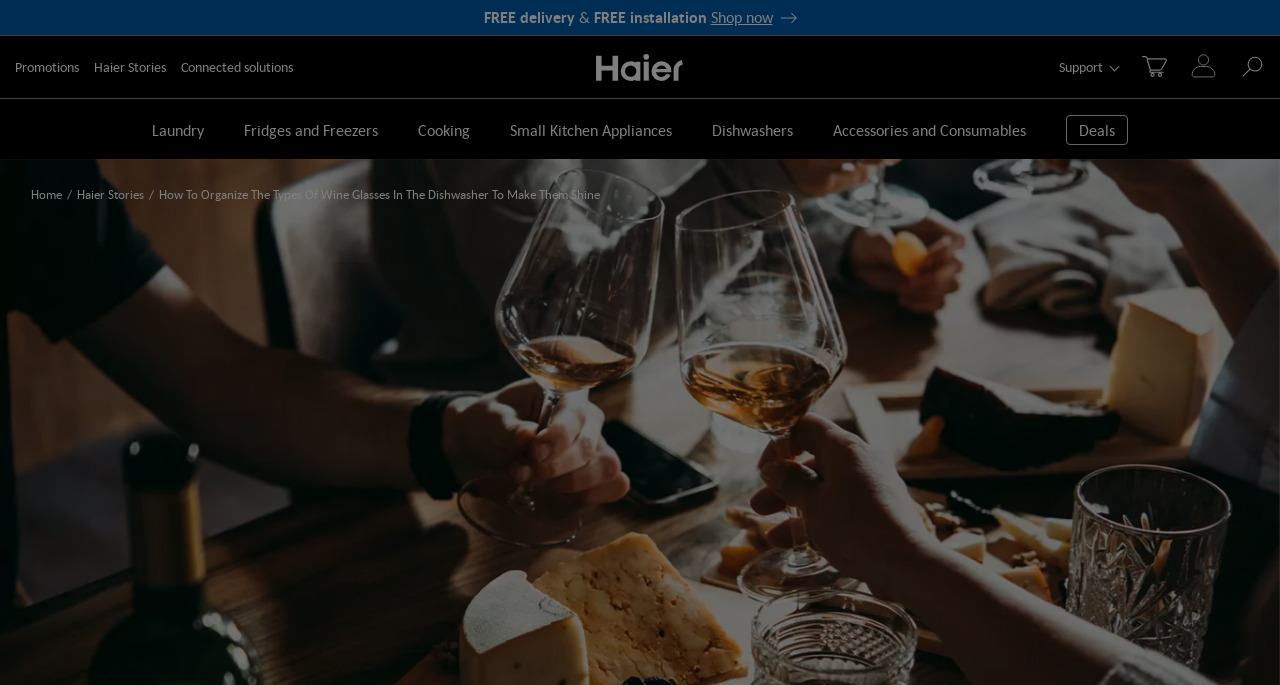From the webpage screenshot, predict the bounding box coordinates (top-left x, top-left y, bottom-right x, bottom-right y) for the UI element described here: title="Notre fil RSS"

None